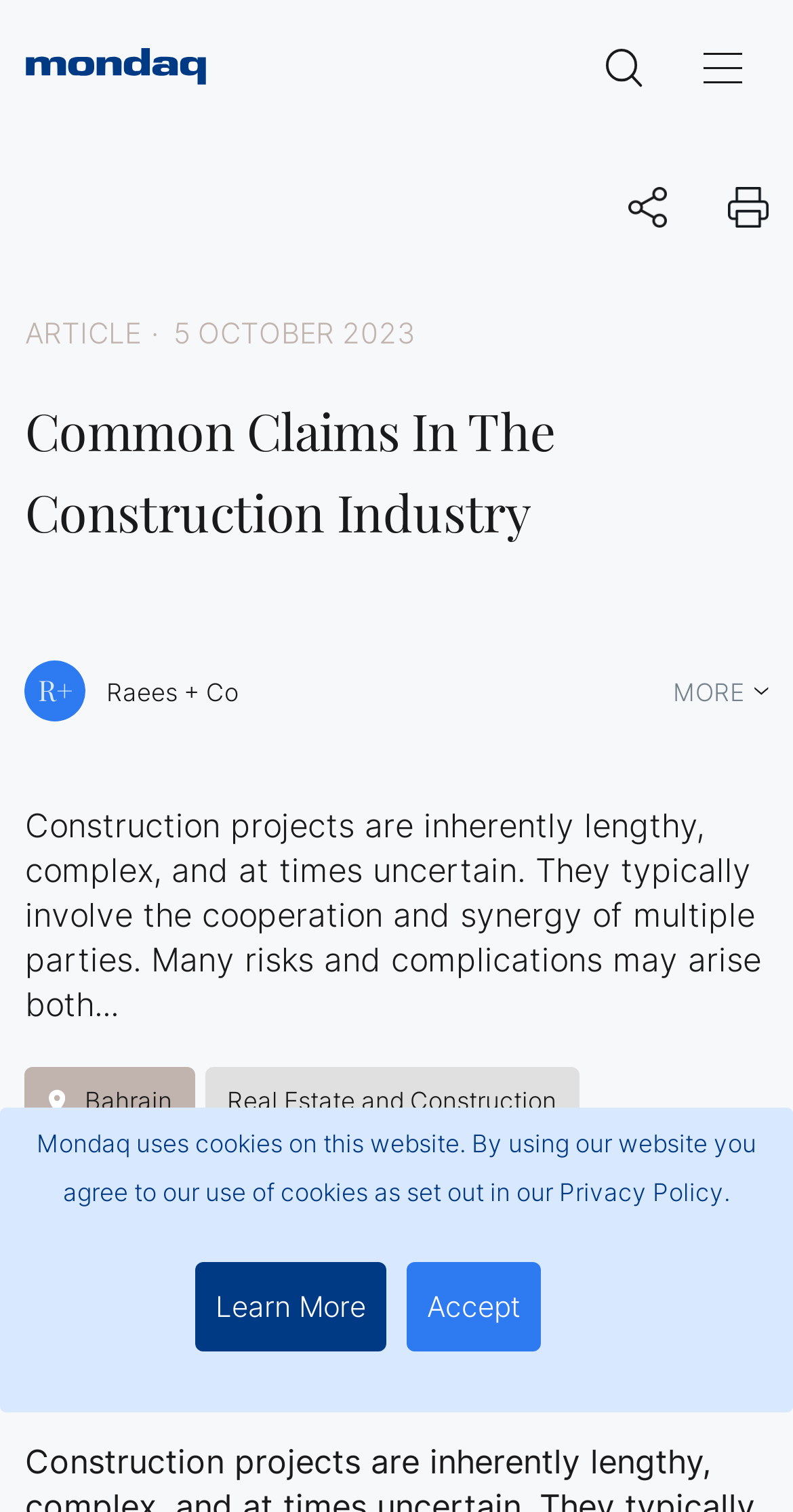What is the country related to the article?
From the image, respond with a single word or phrase.

Bahrain